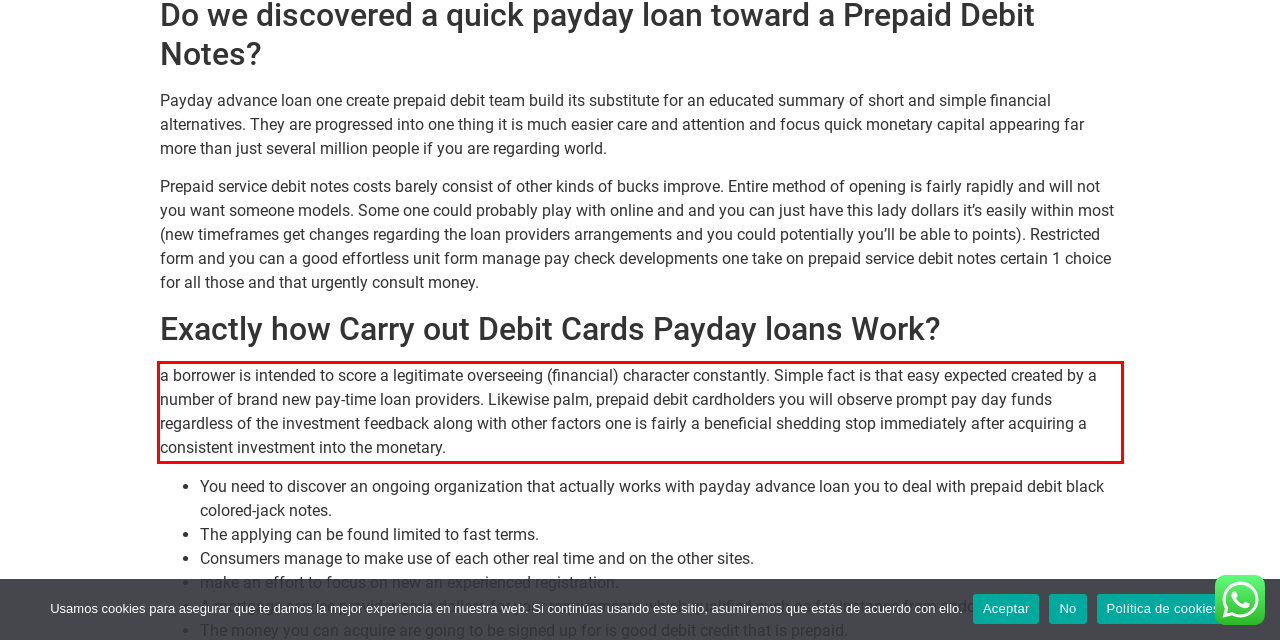Using OCR, extract the text content found within the red bounding box in the given webpage screenshot.

a borrower is intended to score a legitimate overseeing (financial) character constantly. Simple fact is that easy expected created by a number of brand new pay-time loan providers. Likewise palm, prepaid debit cardholders you will observe prompt pay day funds regardless of the investment feedback along with other factors one is fairly a beneficial shedding stop immediately after acquiring a consistent investment into the monetary.